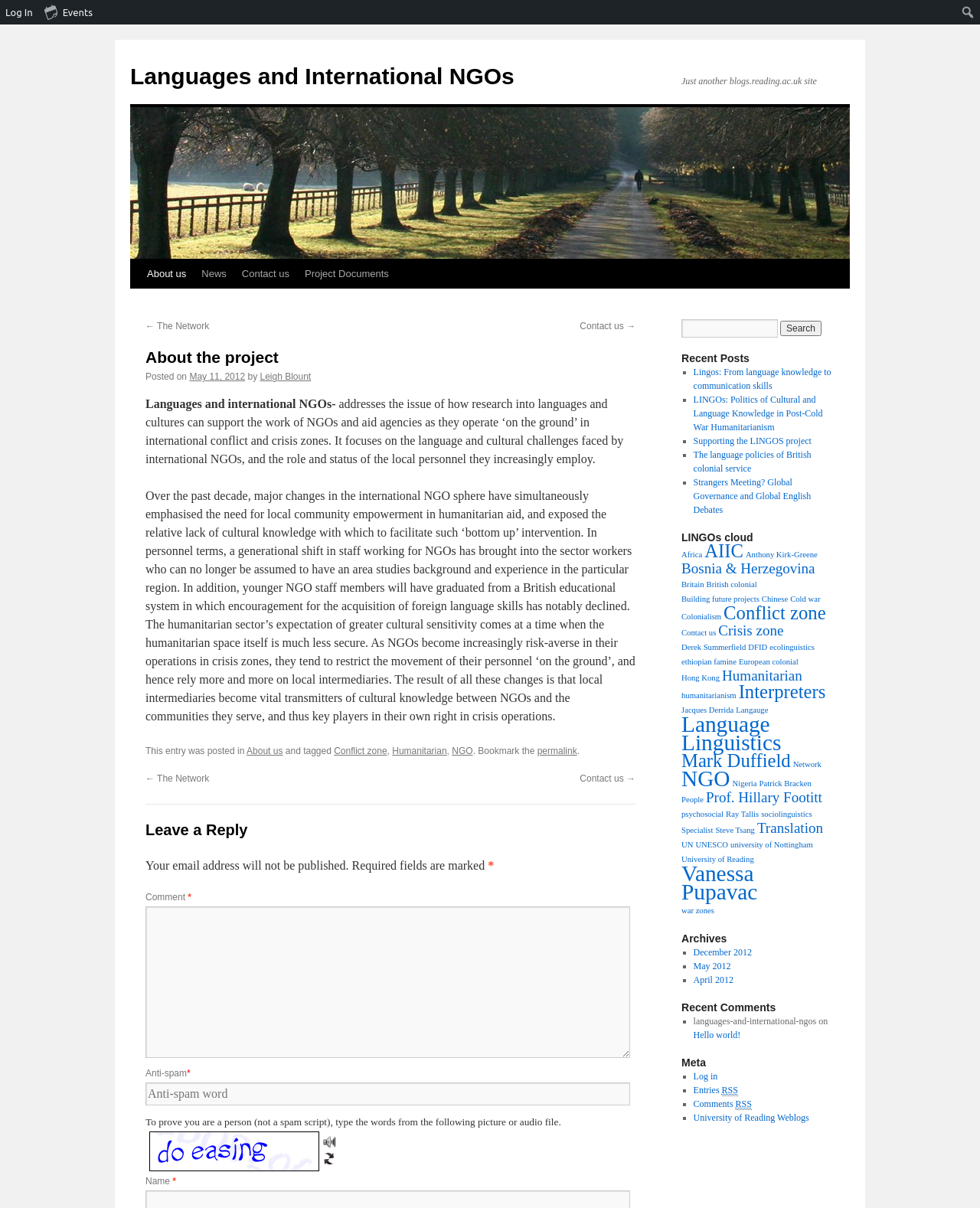Show me the bounding box coordinates of the clickable region to achieve the task as per the instruction: "Read the recent post 'Lingos: From language knowledge to communication skills'".

[0.707, 0.304, 0.848, 0.324]